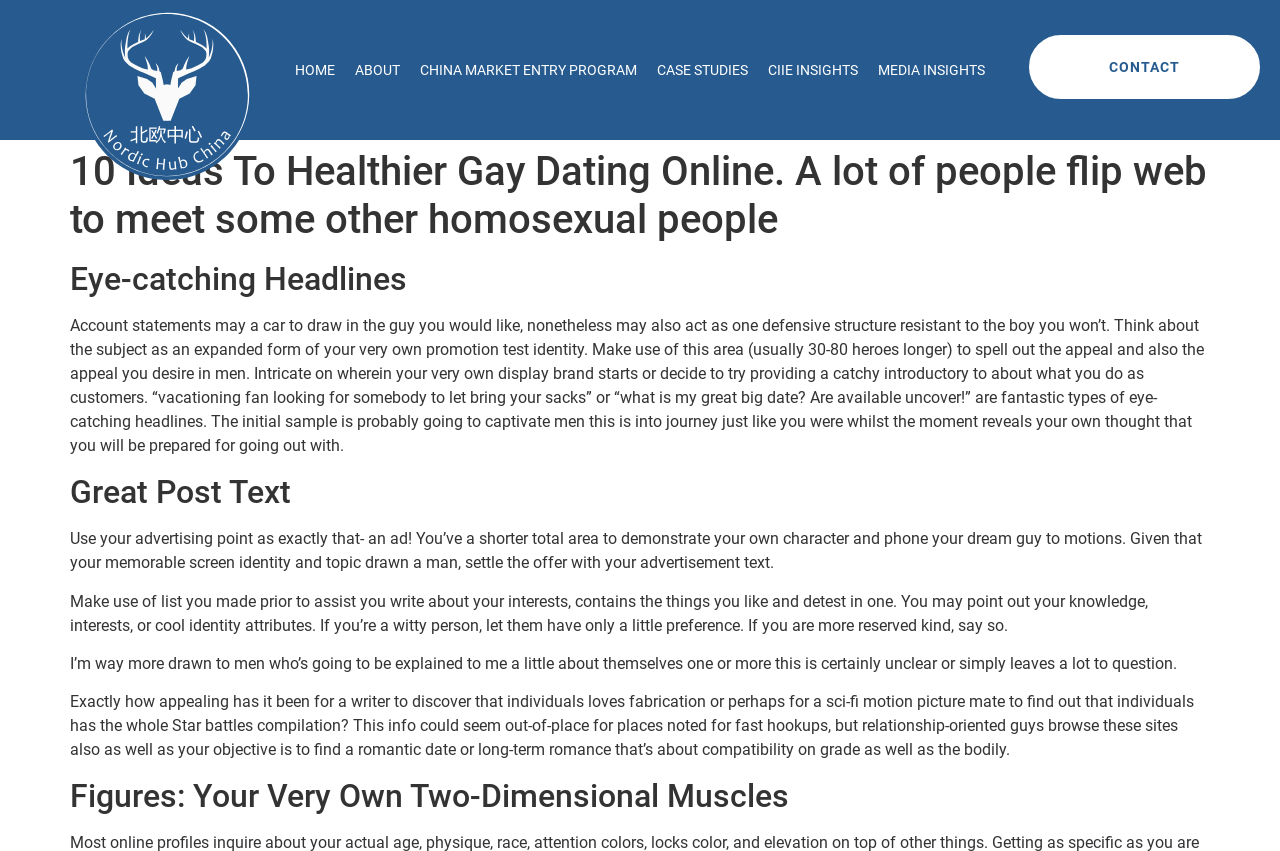Why is it important to provide information about yourself?
Refer to the image and answer the question using a single word or phrase.

To find compatible matches